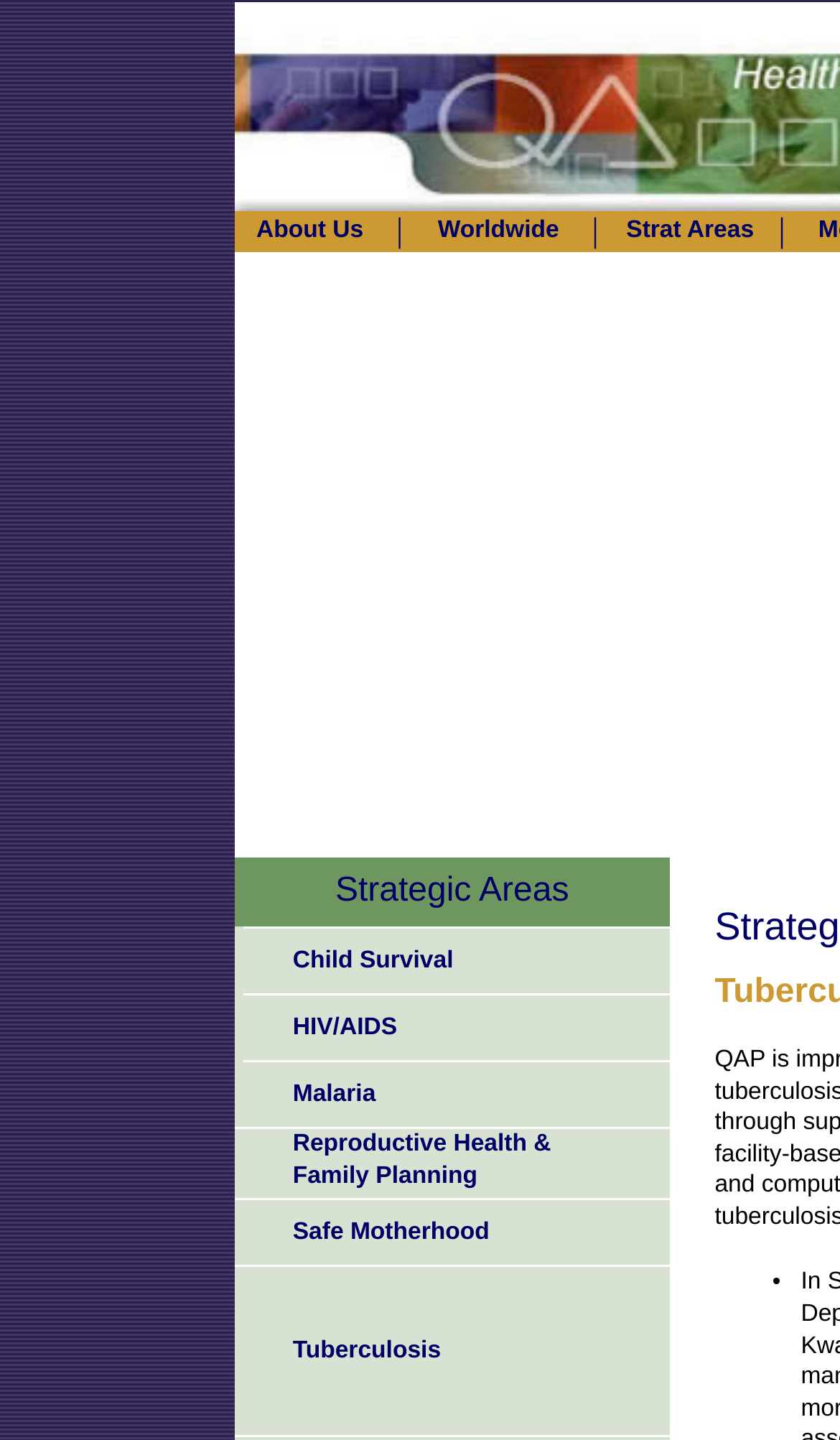Please answer the following question using a single word or phrase: 
What is the last strategic area listed?

Safe Motherhood